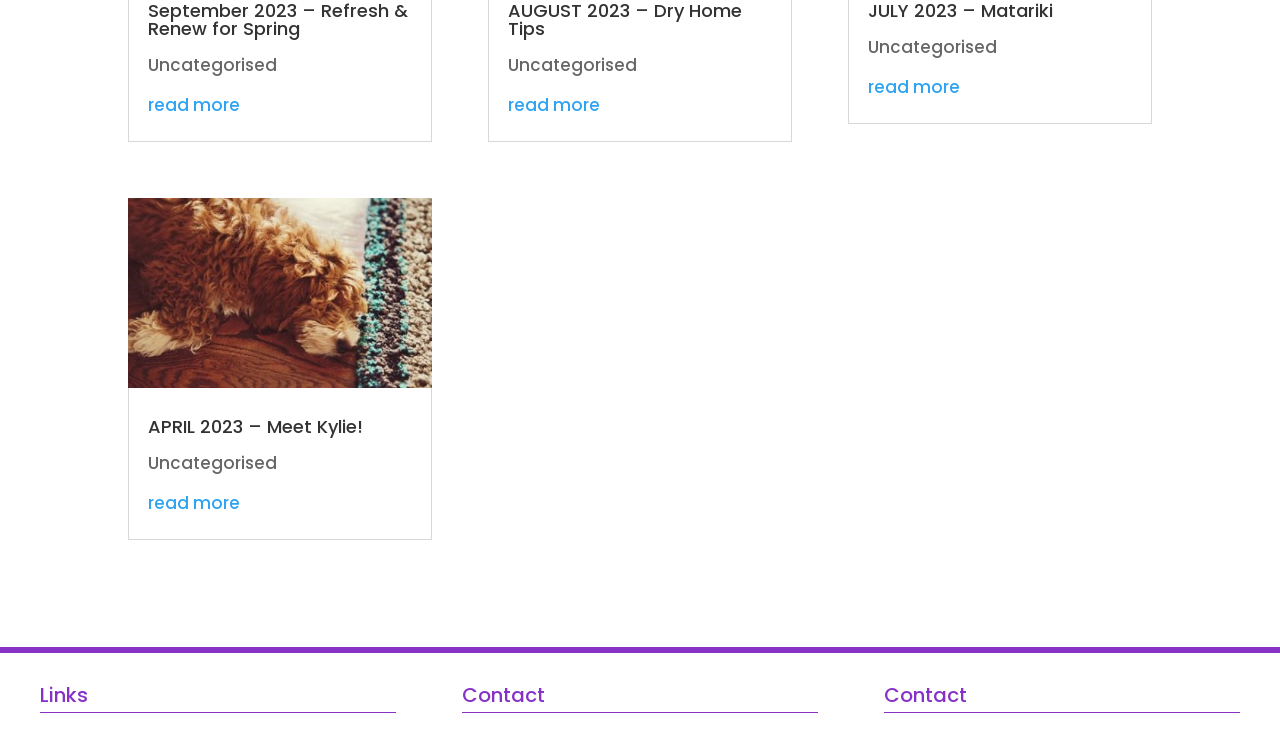Identify the bounding box of the HTML element described as: "Uncategorised".

[0.116, 0.072, 0.216, 0.105]